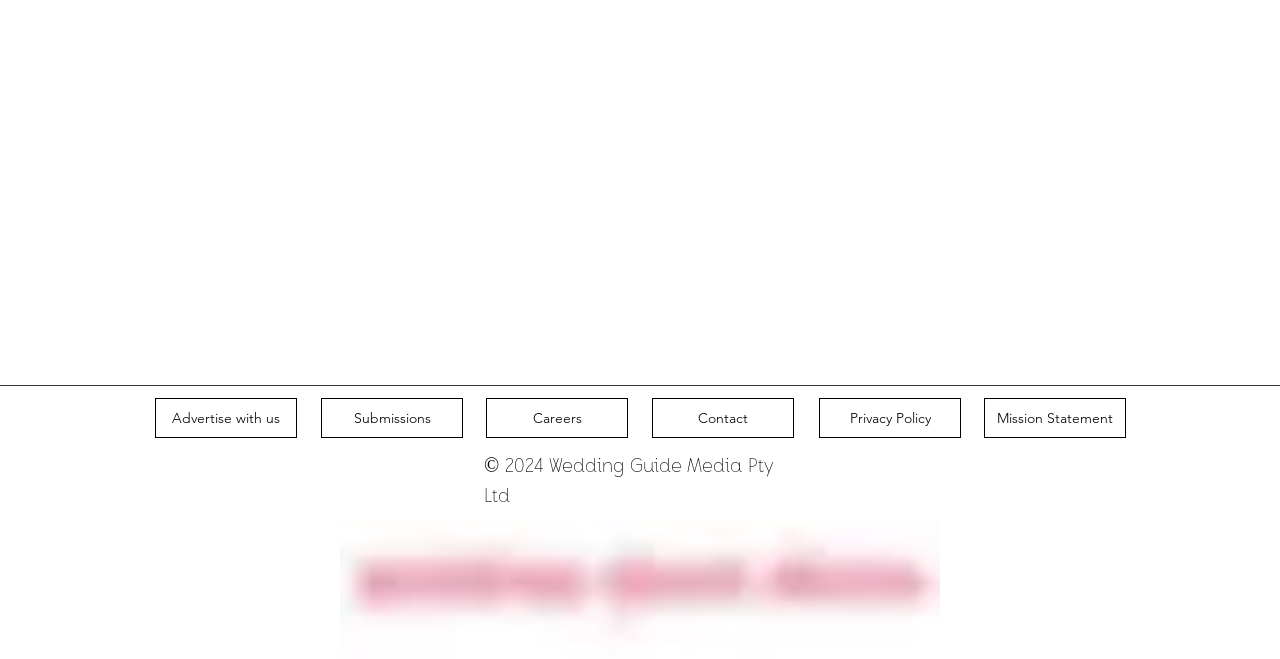Please analyze the image and provide a thorough answer to the question:
How many links are there in the footer?

I counted the number of link elements in the footer by looking at the elements with y1 coordinates greater than 0.6, which indicates they are located at the bottom of the page. I found seven link elements, including 'Advertise with us', 'Submissions', 'Privacy Policy', 'Careers', 'Contact', 'Mission Statement', and the social media links.